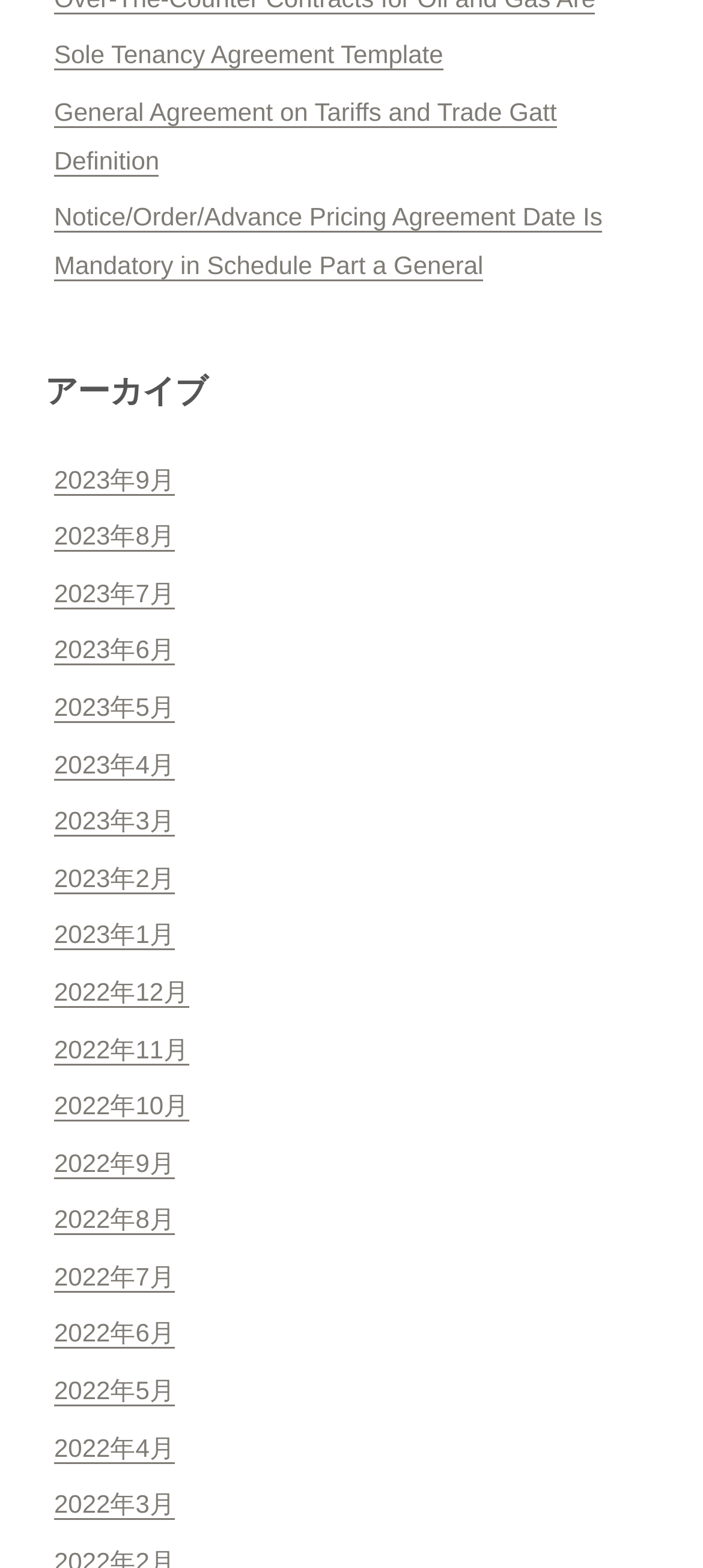Please find and report the bounding box coordinates of the element to click in order to perform the following action: "View archives". The coordinates should be expressed as four float numbers between 0 and 1, in the format [left, top, right, bottom].

[0.038, 0.23, 0.962, 0.27]